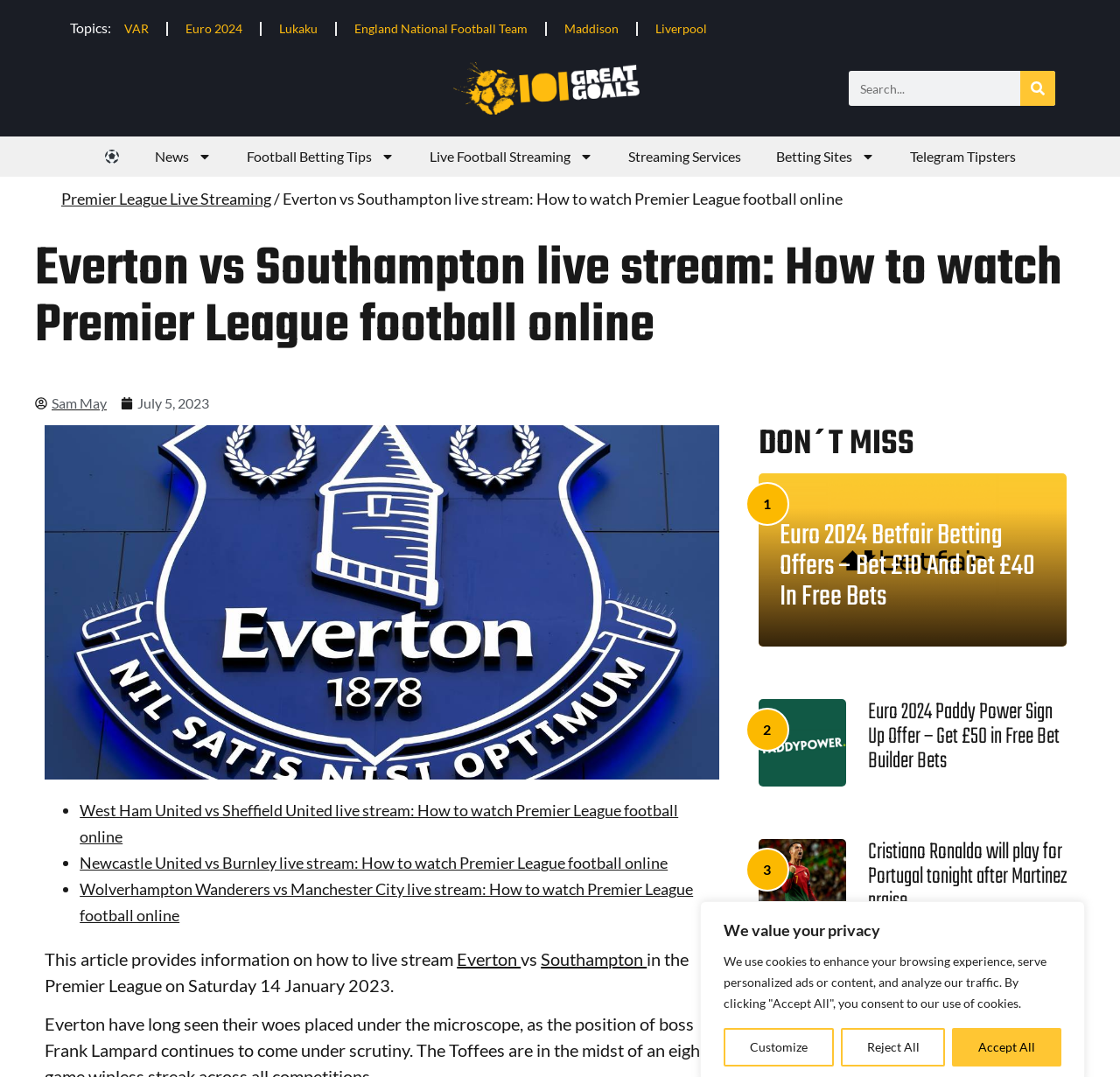Pinpoint the bounding box coordinates of the element to be clicked to execute the instruction: "Click on the link to watch Premier League live stream".

[0.055, 0.175, 0.242, 0.193]